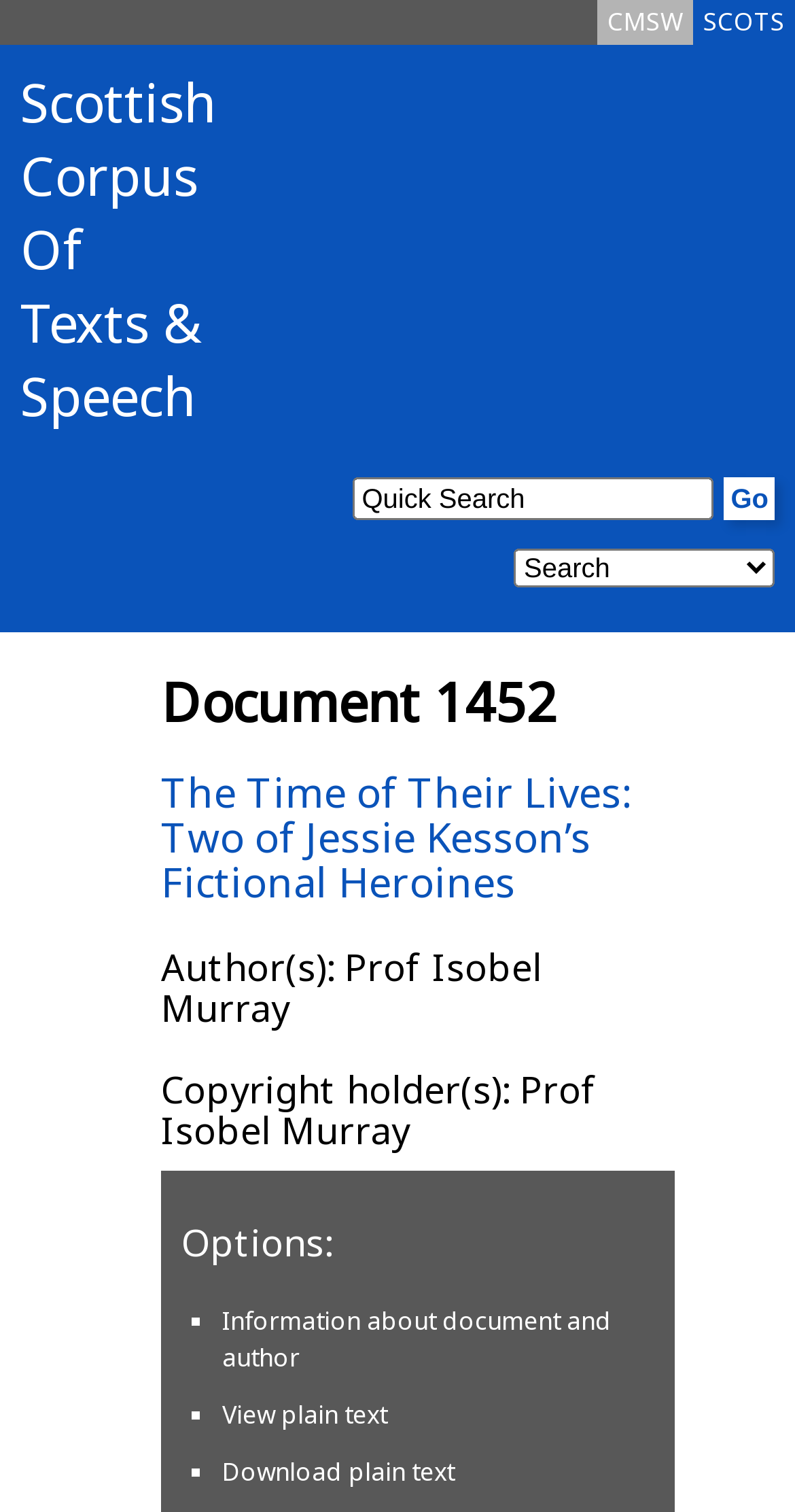Who is the author of the document?
From the screenshot, provide a brief answer in one word or phrase.

Prof Isobel Murray